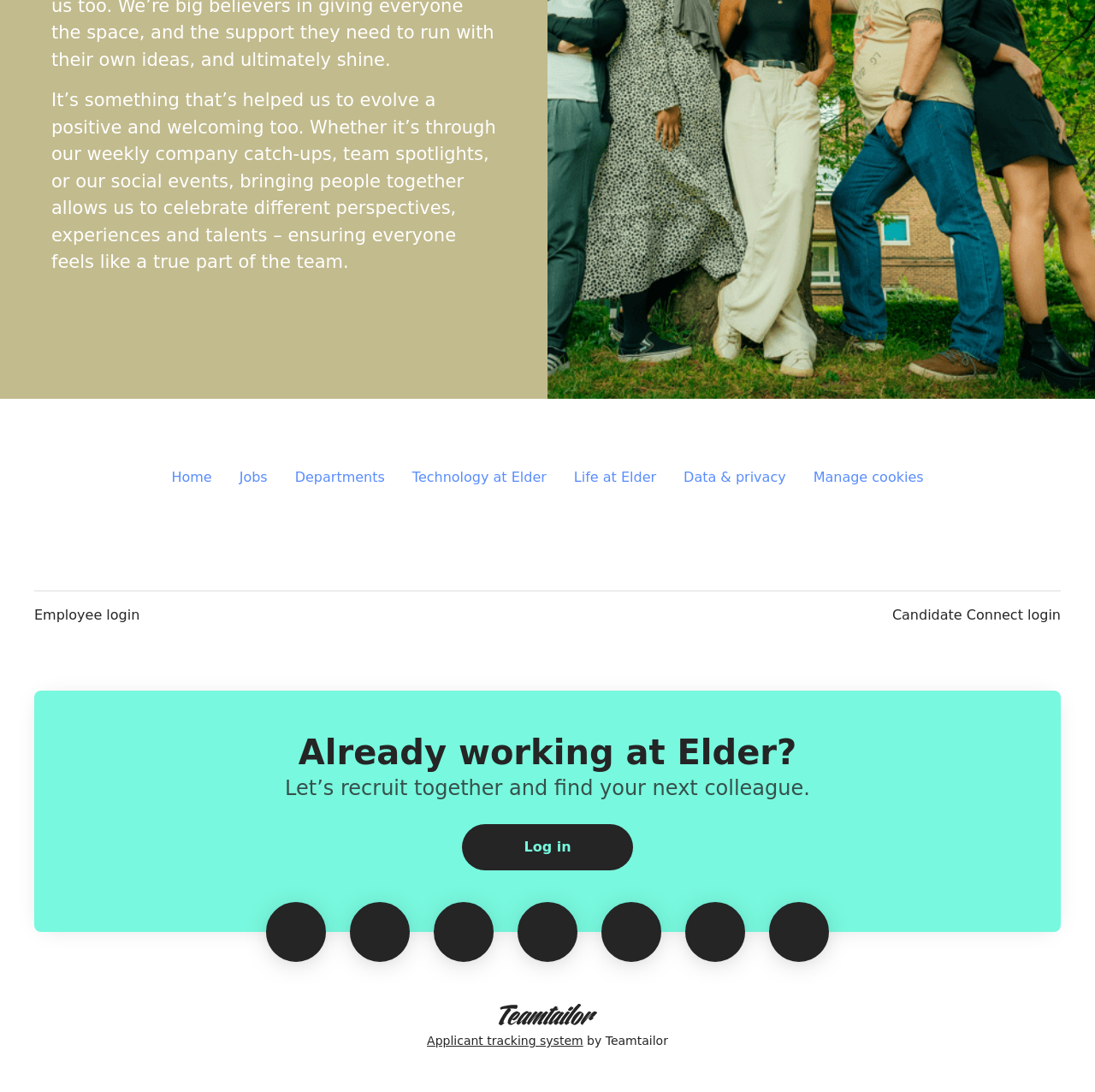Find the bounding box coordinates of the clickable element required to execute the following instruction: "Learn more about 'Technology at Elder'". Provide the coordinates as four float numbers between 0 and 1, i.e., [left, top, right, bottom].

[0.364, 0.428, 0.512, 0.447]